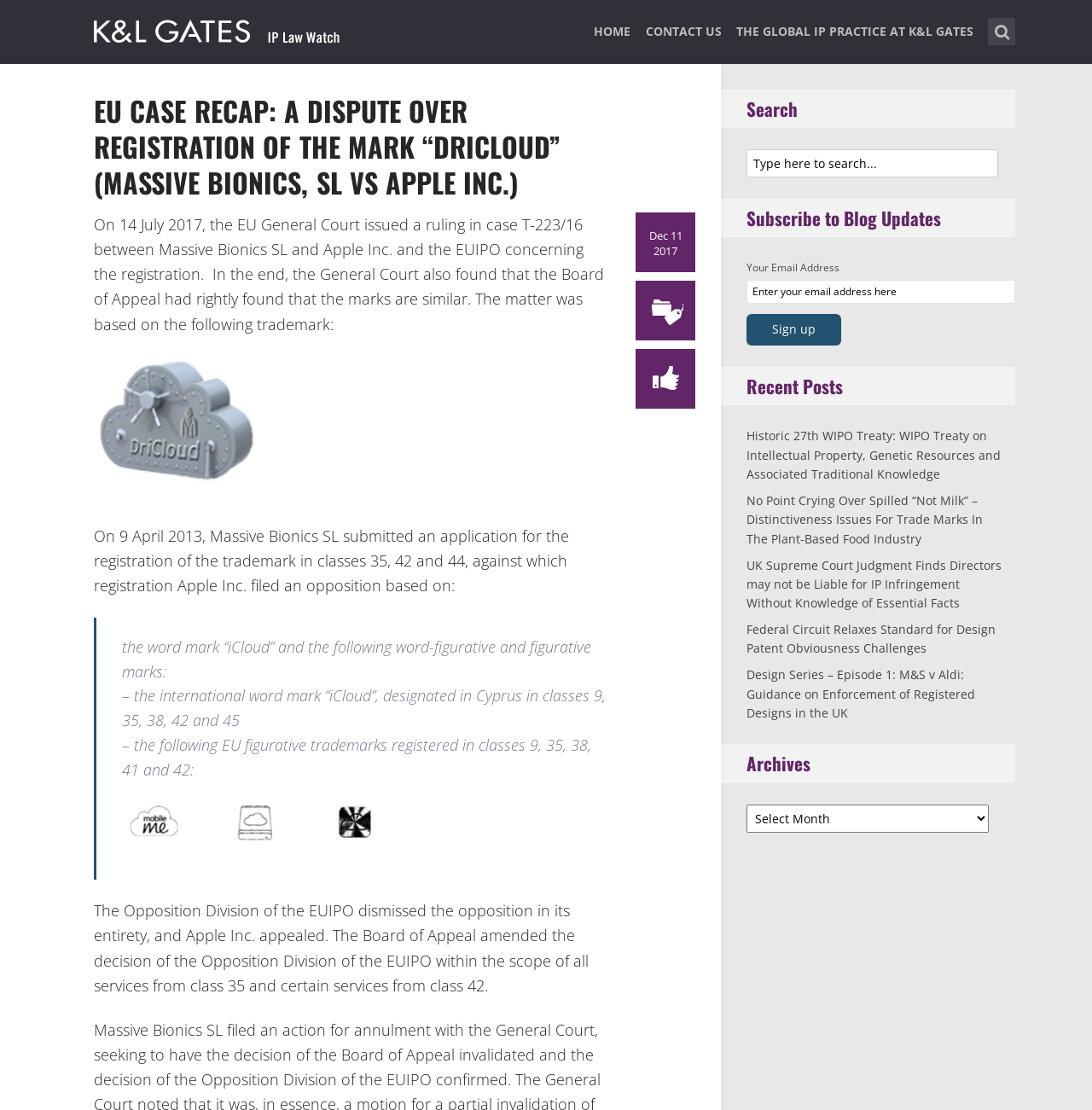Find the bounding box coordinates of the clickable element required to execute the following instruction: "Subscribe to blog updates". Provide the coordinates as four float numbers between 0 and 1, i.e., [left, top, right, bottom].

[0.684, 0.252, 0.93, 0.274]